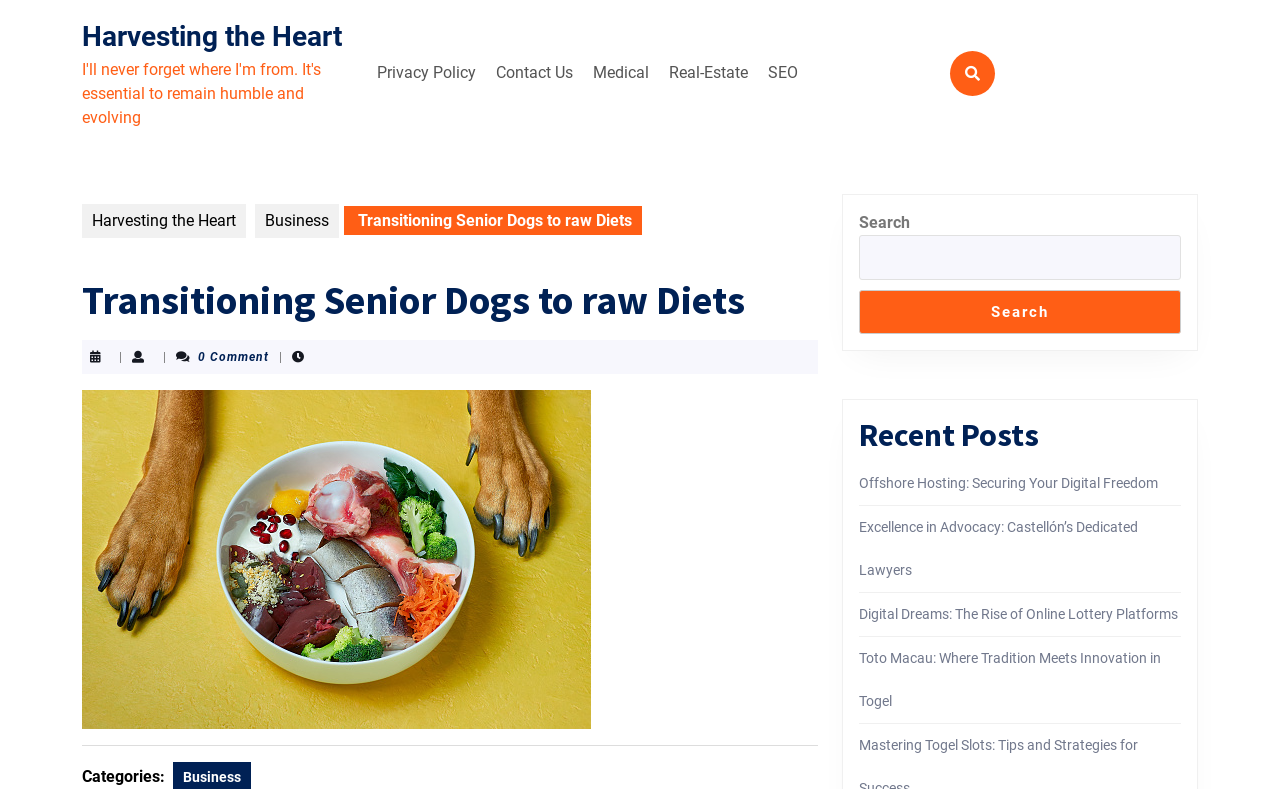What is the main topic of the webpage?
Provide a detailed and extensive answer to the question.

Based on the webpage structure and content, the main topic is clearly indicated by the heading 'Transitioning Senior Dogs to raw Diets' which is prominently displayed on the page.